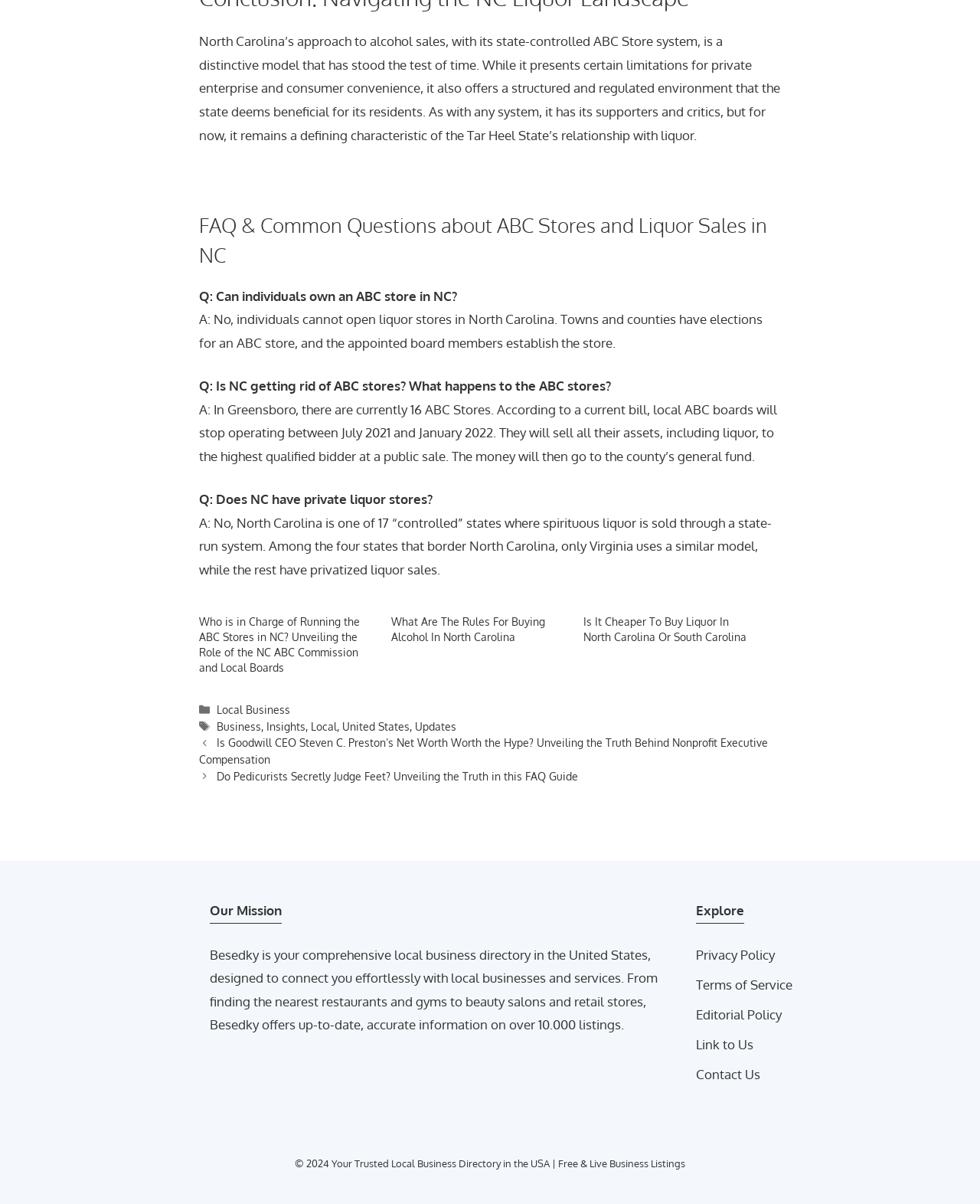Determine the bounding box coordinates for the HTML element mentioned in the following description: "Contact Us". The coordinates should be a list of four floats ranging from 0 to 1, represented as [left, top, right, bottom].

[0.71, 0.883, 0.776, 0.902]